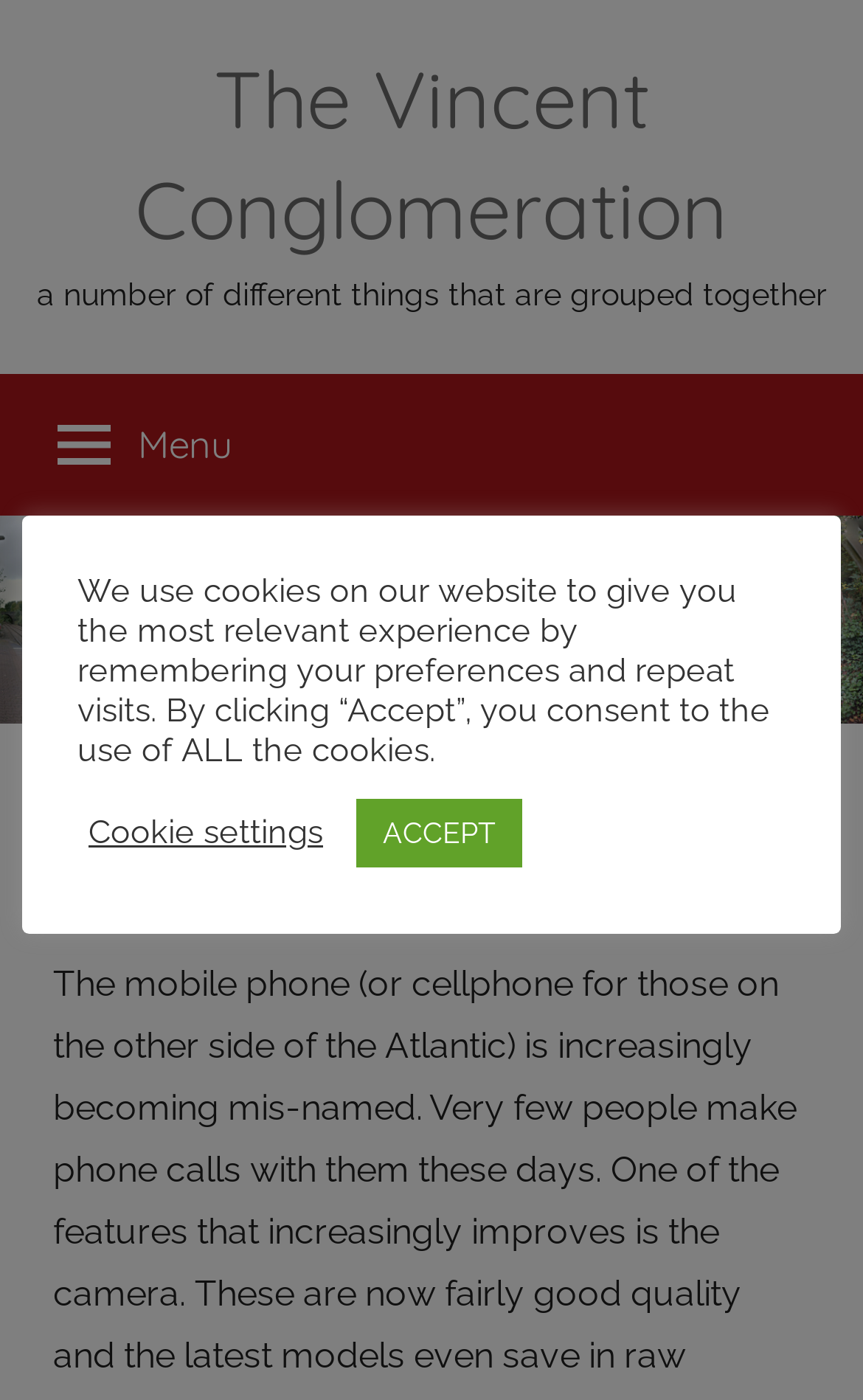What is the name of the website?
Please provide a full and detailed response to the question.

The name of the website can be determined by looking at the link element with the text 'The Vincent Conglomeration' at the top of the webpage, which suggests that it is the title of the website.